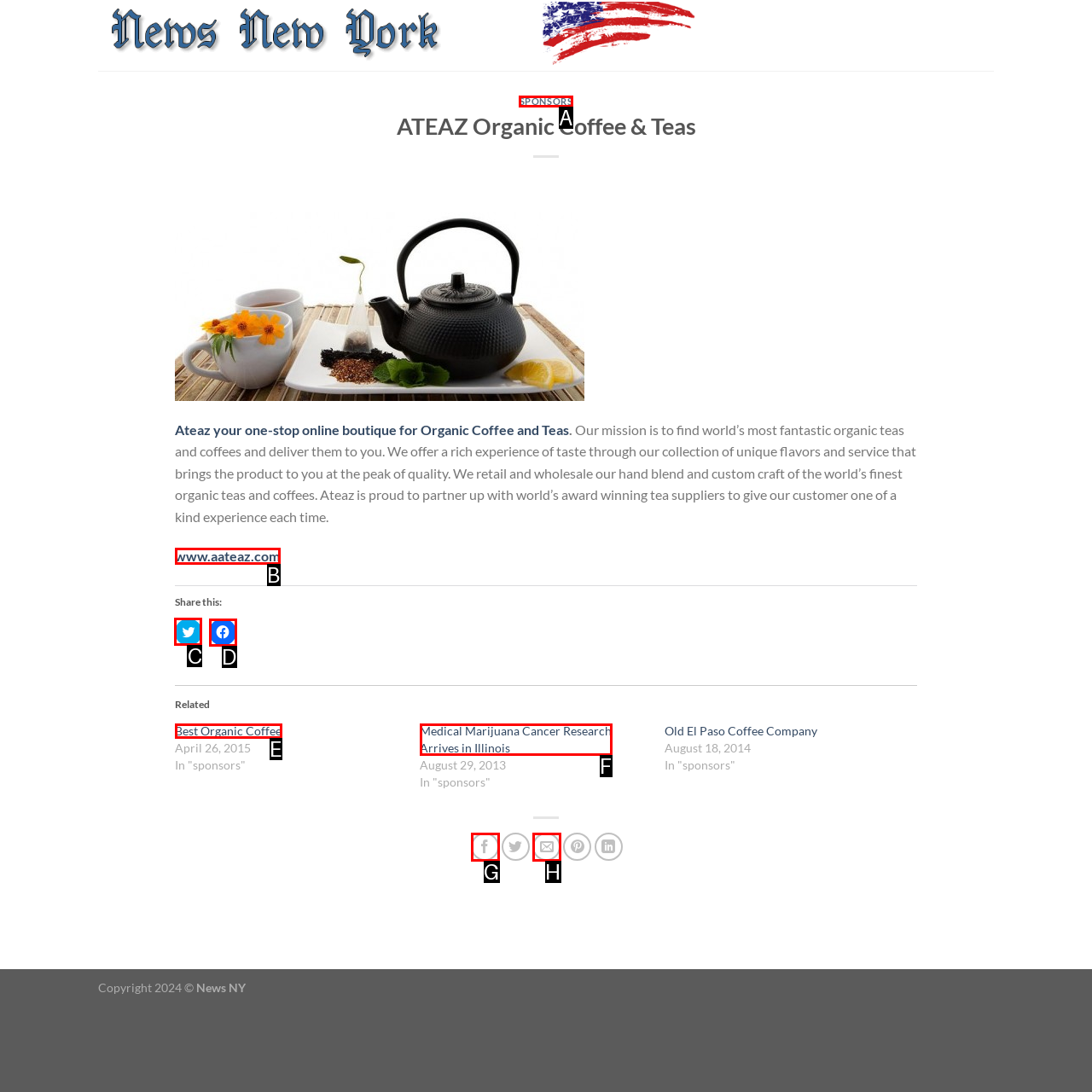Tell me the letter of the correct UI element to click for this instruction: Share on Twitter. Answer with the letter only.

C